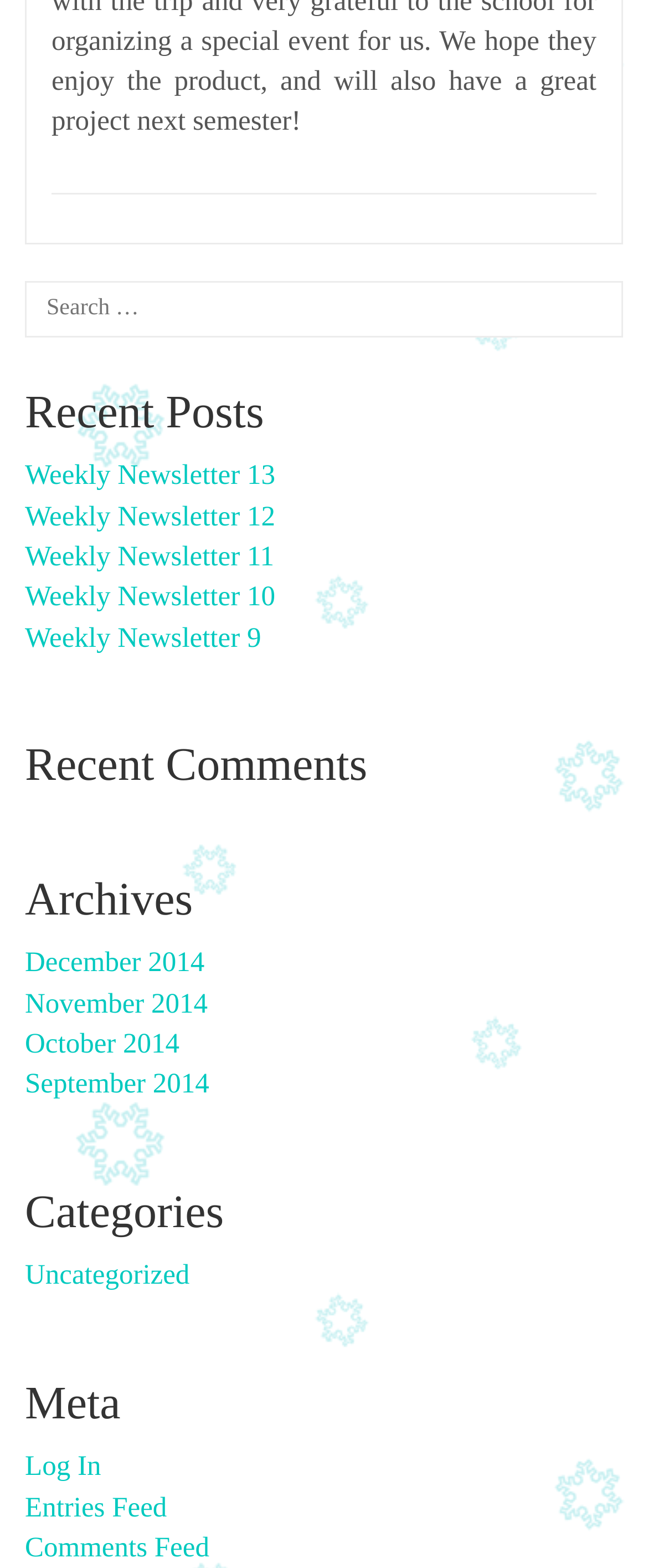Look at the image and give a detailed response to the following question: How many categories are listed?

I counted the number of links under the 'Categories' heading, which is only 'Uncategorized', totaling 1 category.